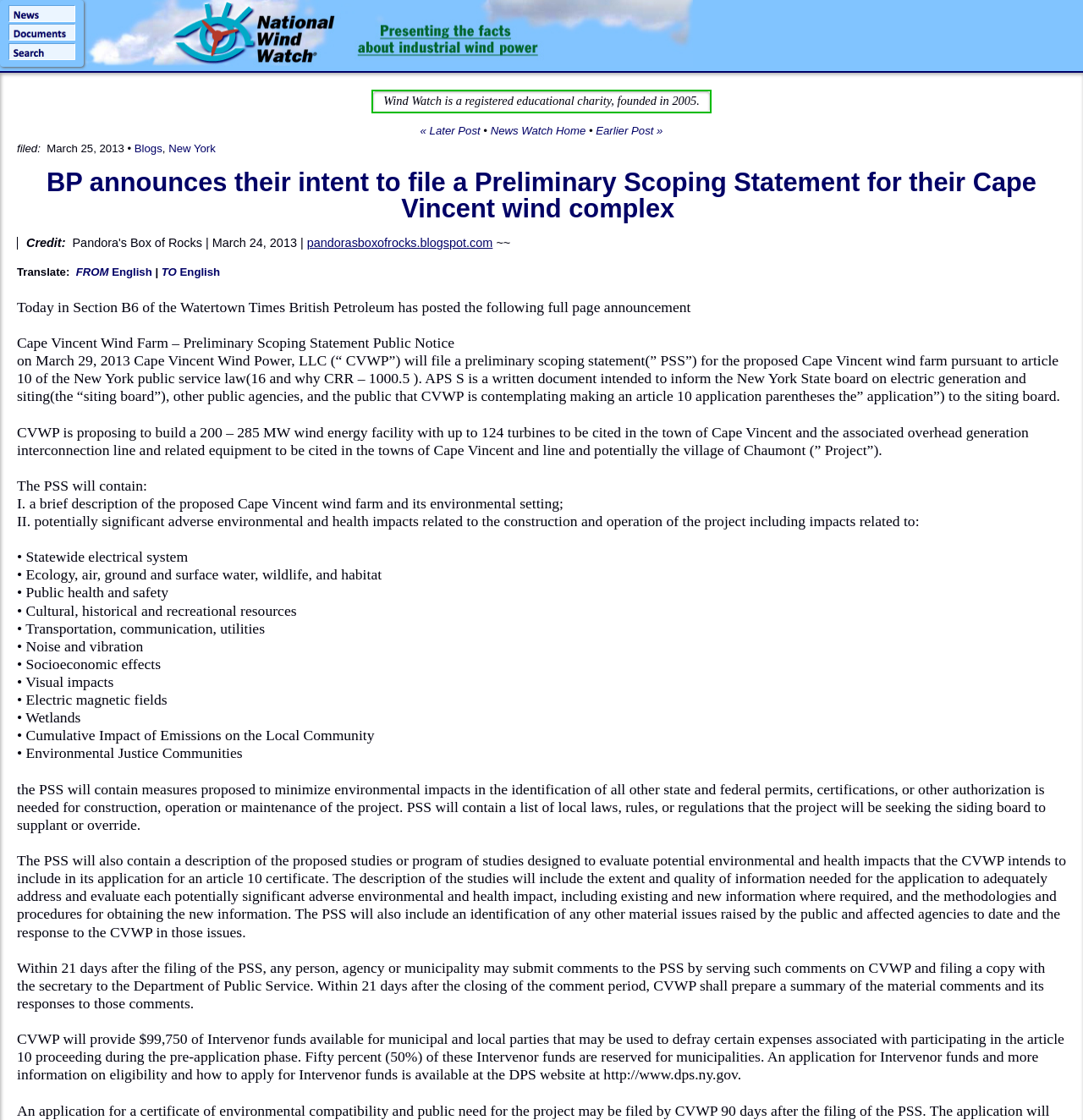Please identify the bounding box coordinates of the clickable area that will fulfill the following instruction: "Go to the 'New York' page". The coordinates should be in the format of four float numbers between 0 and 1, i.e., [left, top, right, bottom].

[0.156, 0.127, 0.199, 0.138]